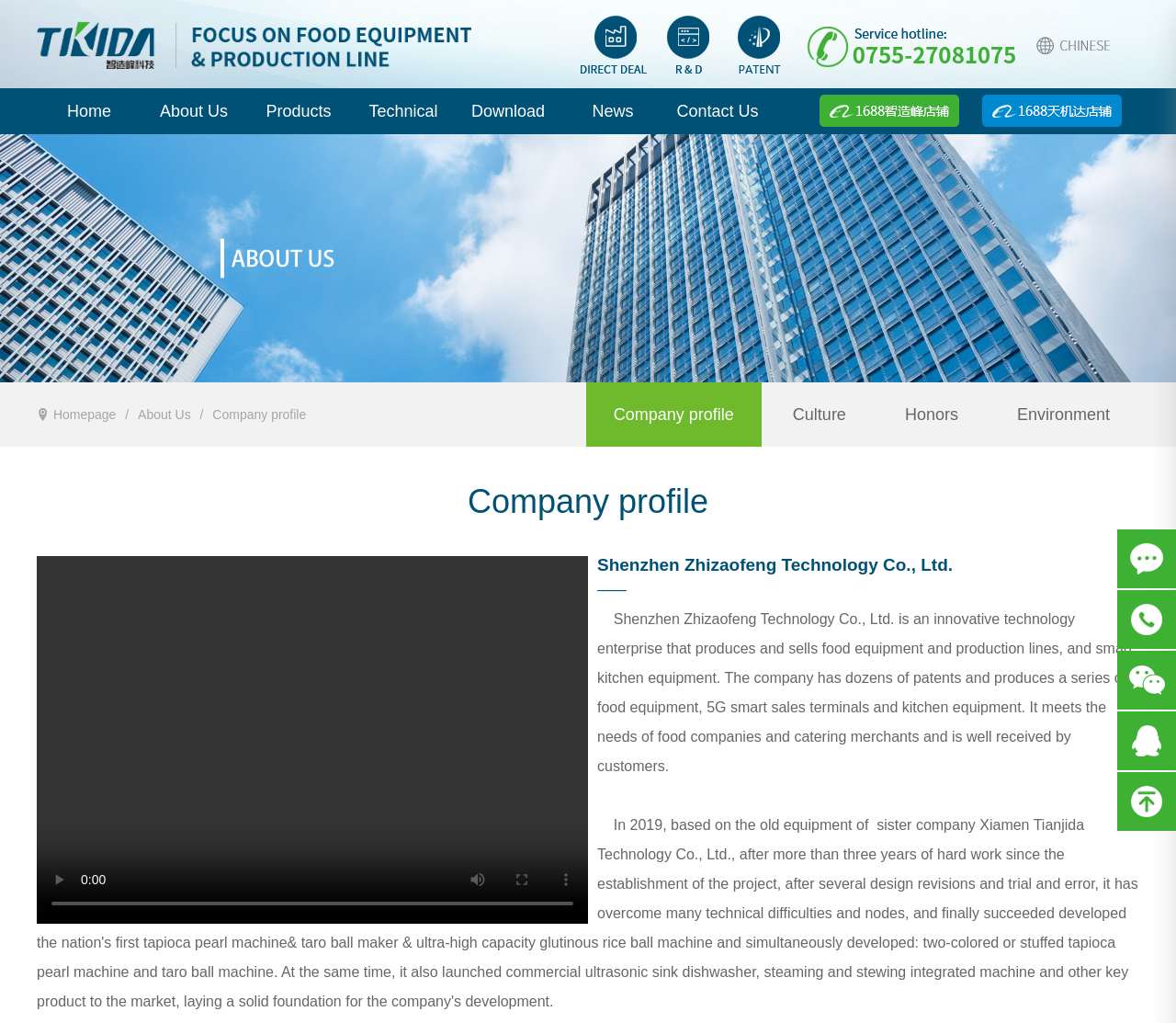Describe all the visual and textual components of the webpage comprehensively.

The webpage is about the company profile of Shenzhen Zozofo Technology Co., Ltd., an expert in food processing machines with over ten years of experience. 

At the top left corner, there is a logo of the company, "智造峰科技", which is also a link. Next to it, there is a navigation menu with links to "Home", "About Us", "Products", "Technical", "Download", "News", and "Contact Us". 

On the top right corner, there are three images: the company logo again, an image labeled "服务电话", and an image labeled "English" which is also a link. 

Below the navigation menu, there is a large image that spans the entire width of the page, with a heading "About Us" on top of it. 

Under the image, there is a breadcrumb navigation with links to "Homepage", "About Us", and "Company profile". 

To the right of the breadcrumb navigation, there are four links: "Company profile", "Culture", "Honors", and "Environment". 

Below these links, there is a heading "Company profile" followed by a paragraph of text that describes the company's business and products. 

At the bottom of the page, there are several buttons and a slider, all of which are disabled. The buttons are labeled "play", "mute", "enter full screen", and "show more media controls". The slider is a video time scrubber.